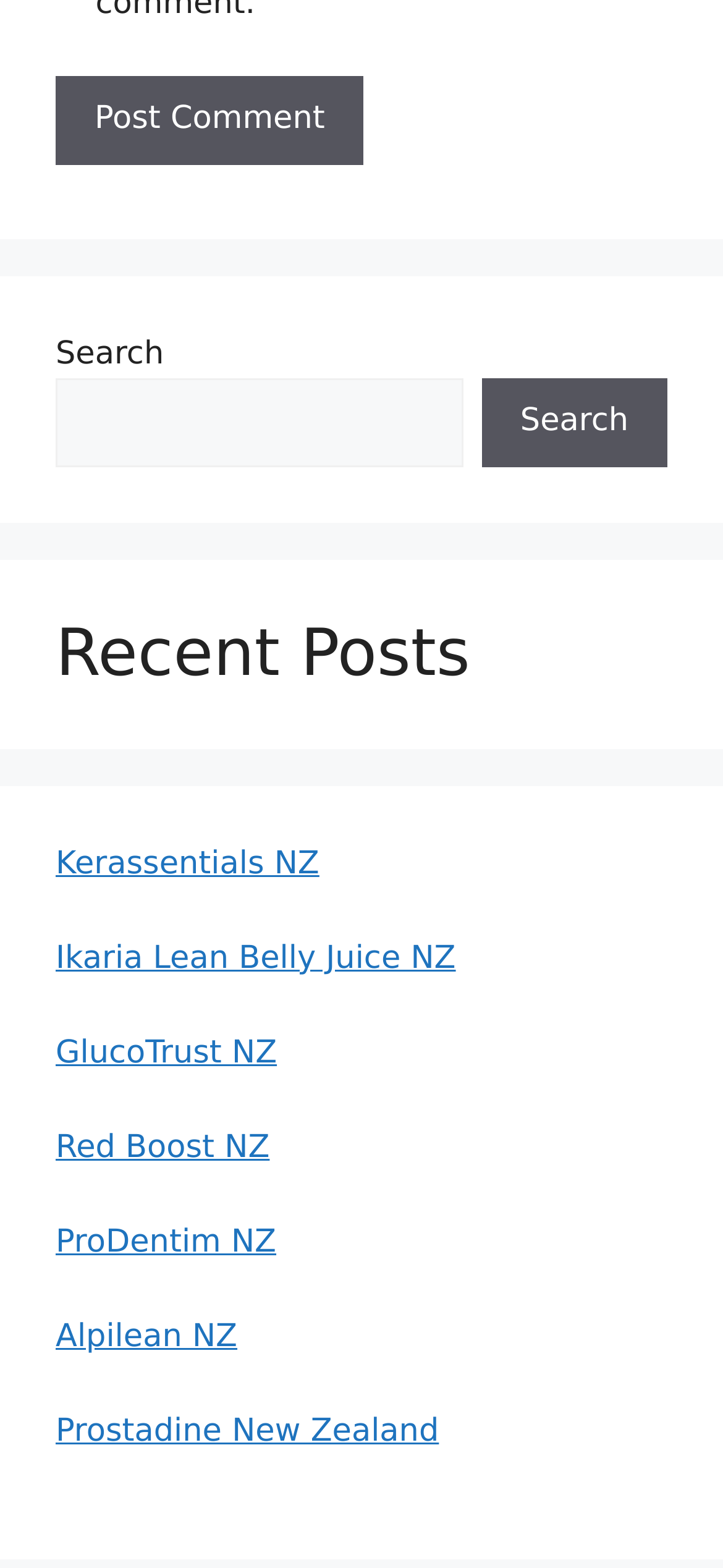What is the text on the top-right button?
Based on the image, give a concise answer in the form of a single word or short phrase.

Post Comment